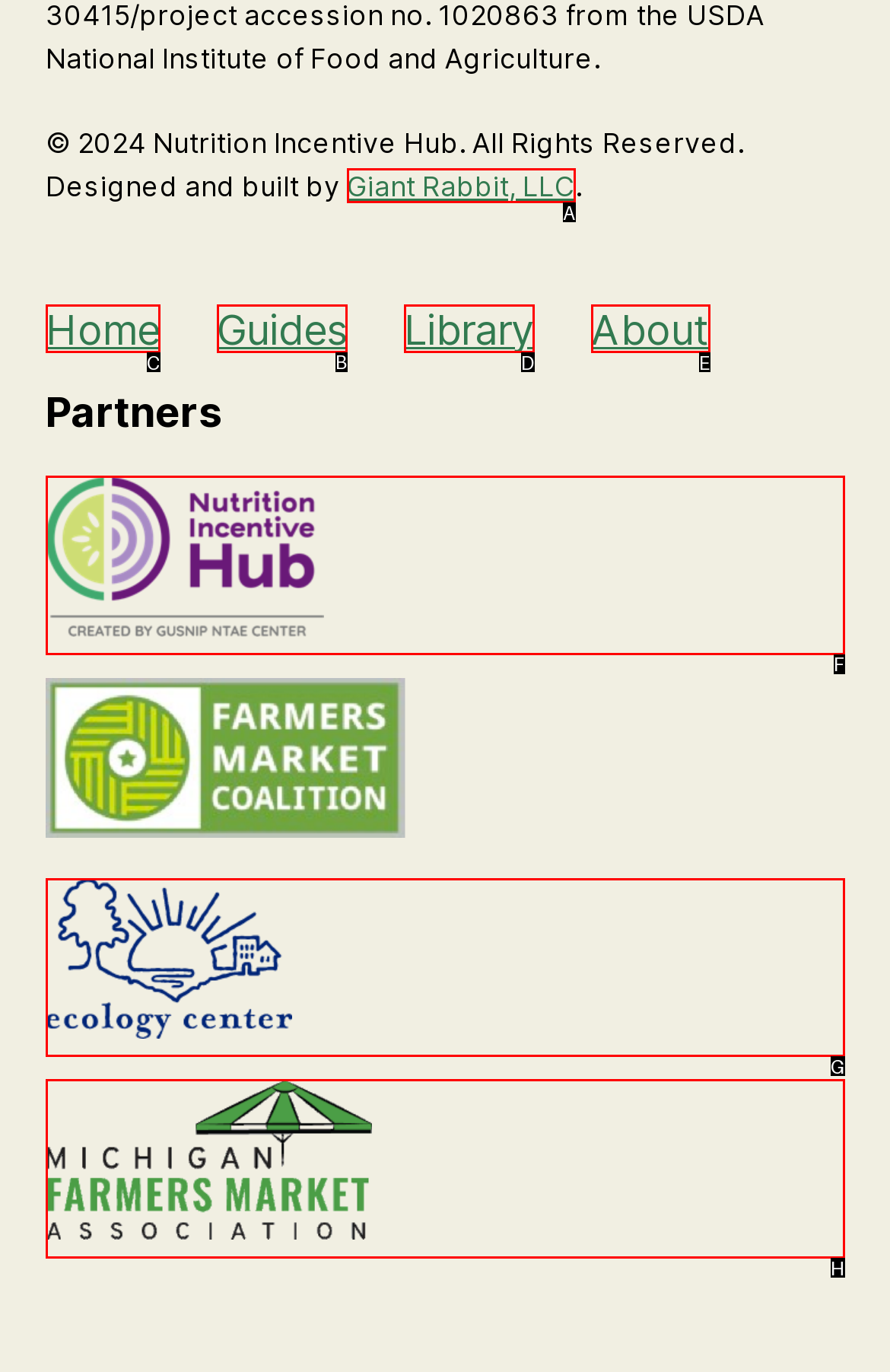Given the task: view guides, point out the letter of the appropriate UI element from the marked options in the screenshot.

B